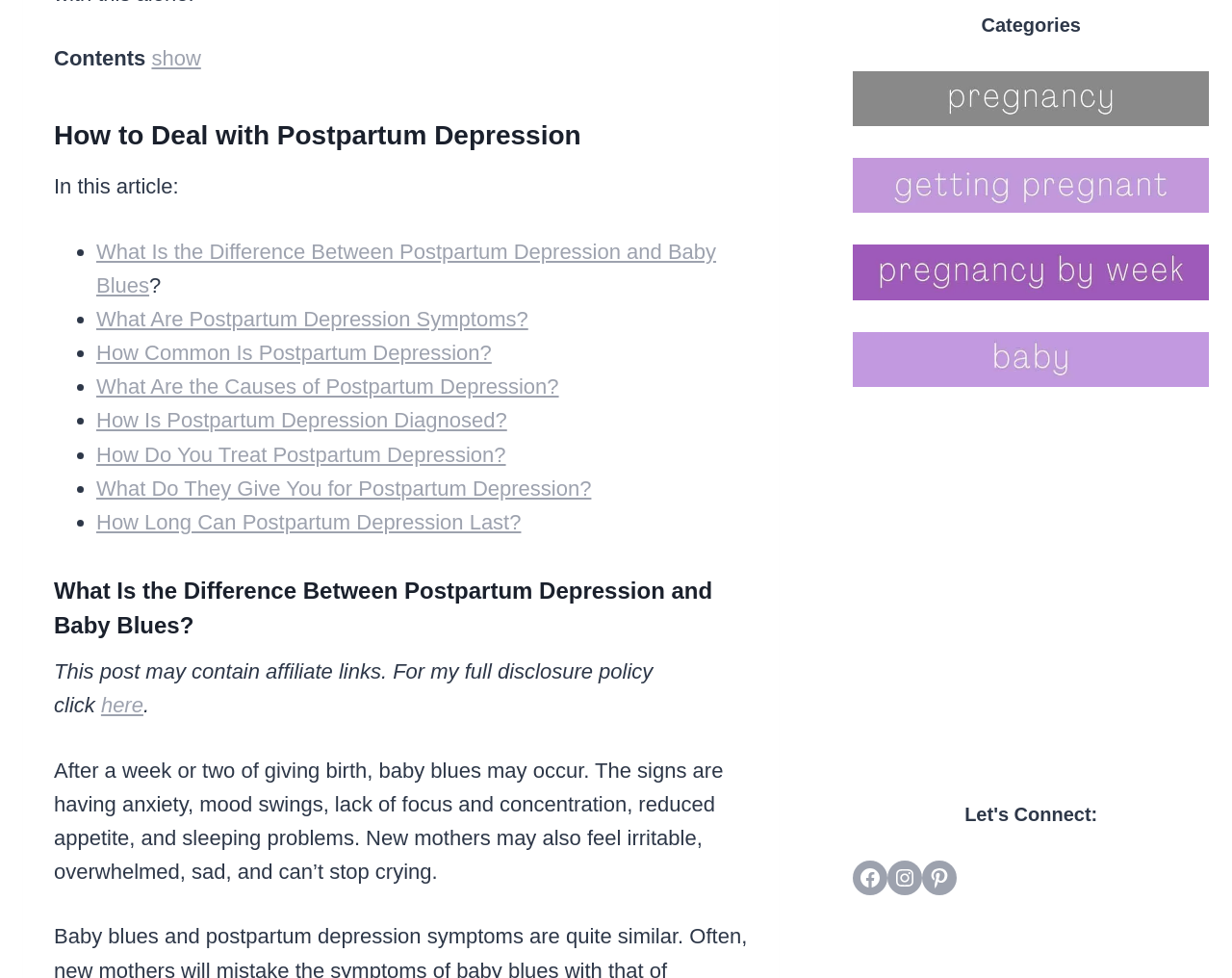Locate the bounding box coordinates of the clickable area to execute the instruction: "Click on 'Facebook'". Provide the coordinates as four float numbers between 0 and 1, represented as [left, top, right, bottom].

[0.693, 0.88, 0.721, 0.915]